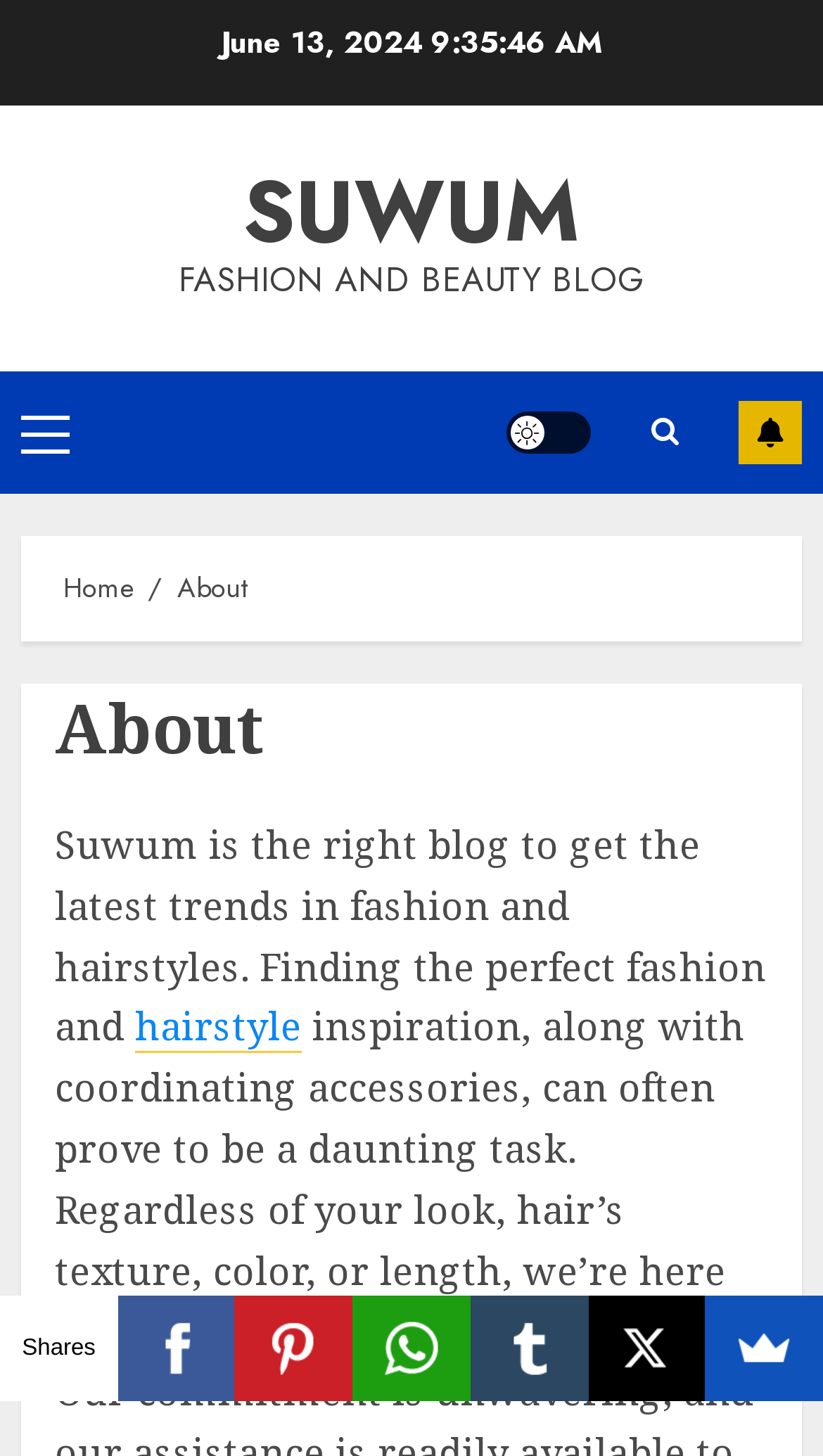Using the details in the image, give a detailed response to the question below:
What is the date mentioned on the webpage?

The date 'June 13, 2024' is mentioned at the top of the webpage, indicating the date of the latest update or post.